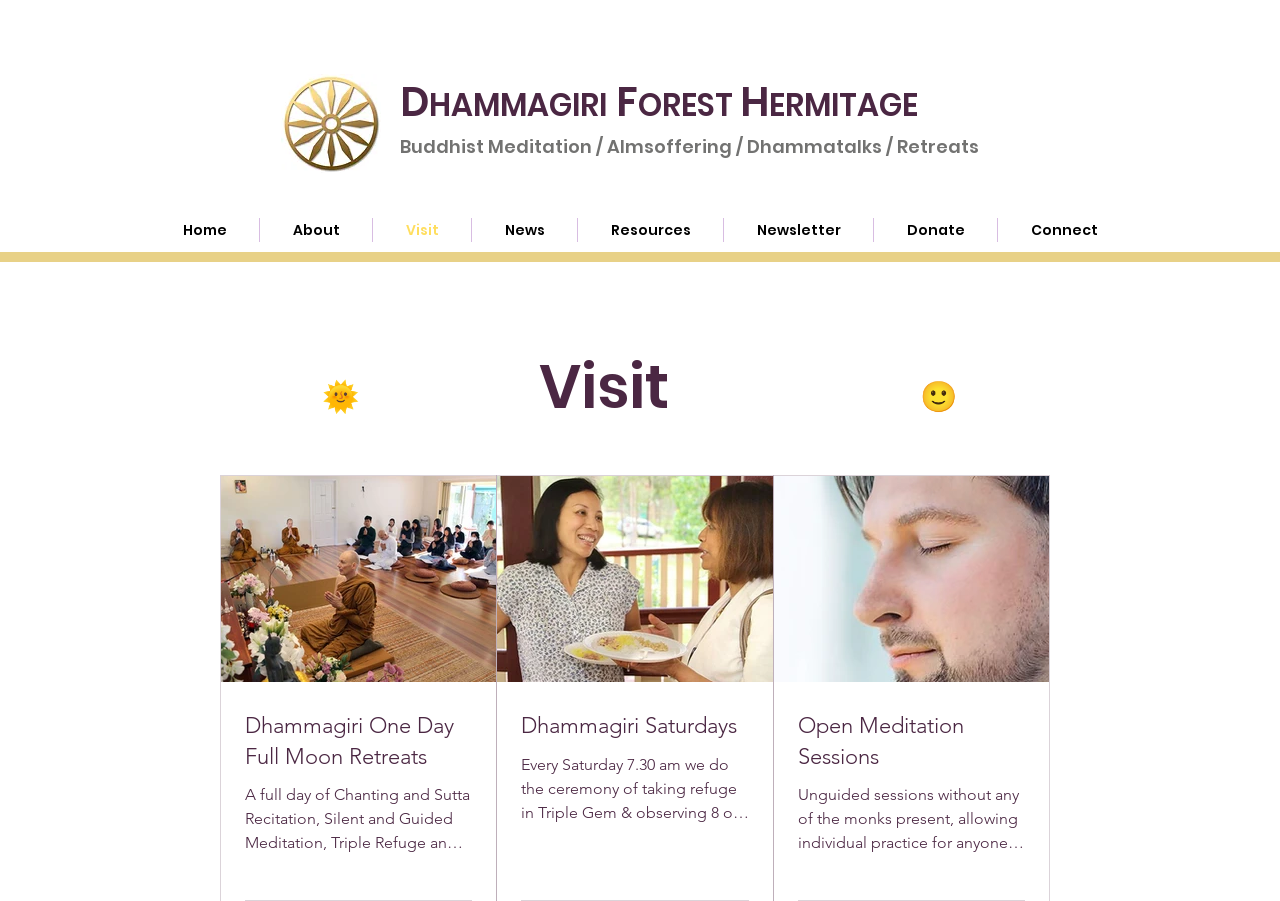Reply to the question below using a single word or brief phrase:
What is the name of the hermitage?

Dhammagiri Forest Hermitage